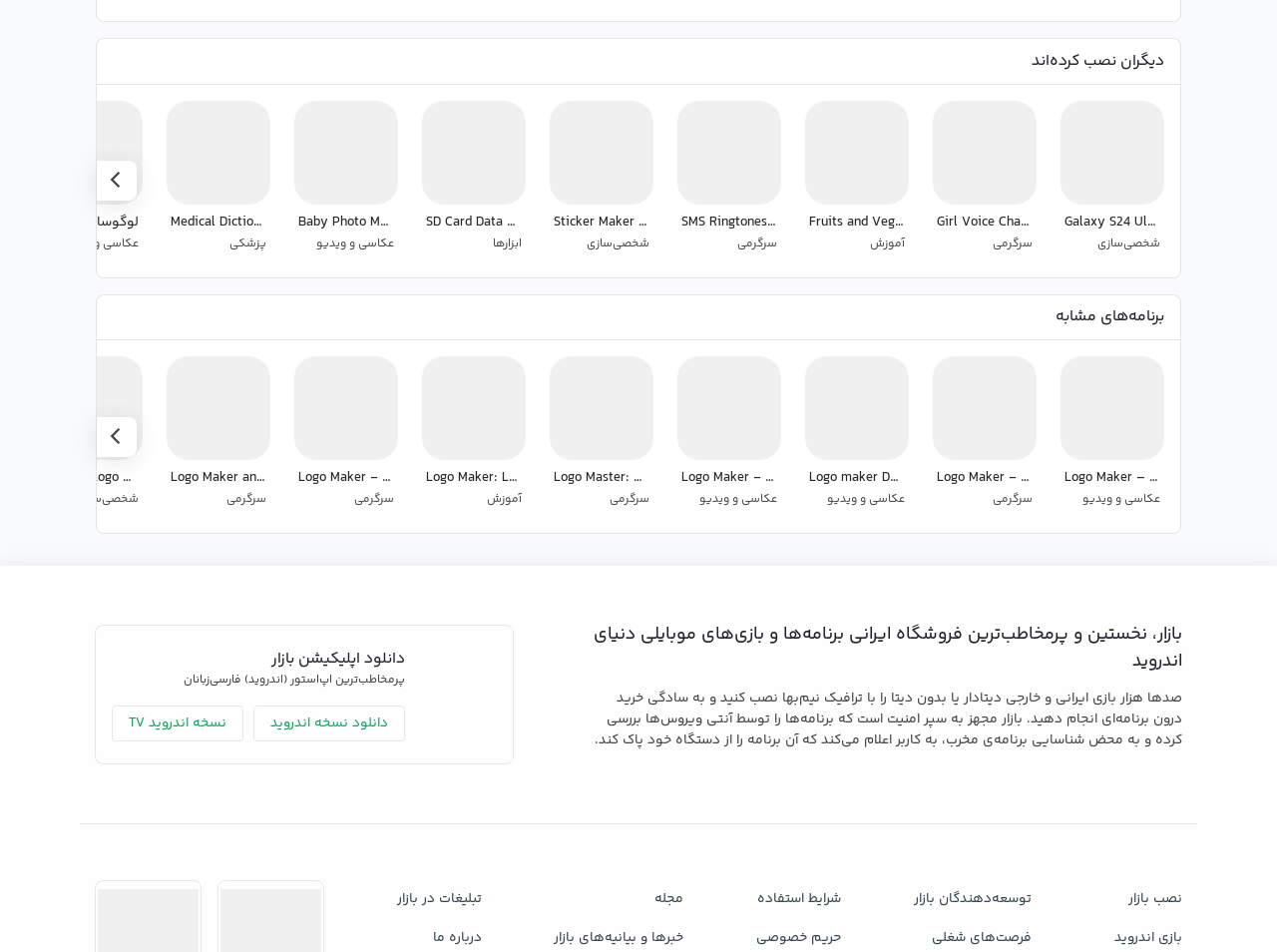Based on the image, give a detailed response to the question: Is there a contact option for queries?

The text 'If you have any Query Feel free to contact with our Team.' indicates that there is a contact option available for users to reach out to the team with their queries.